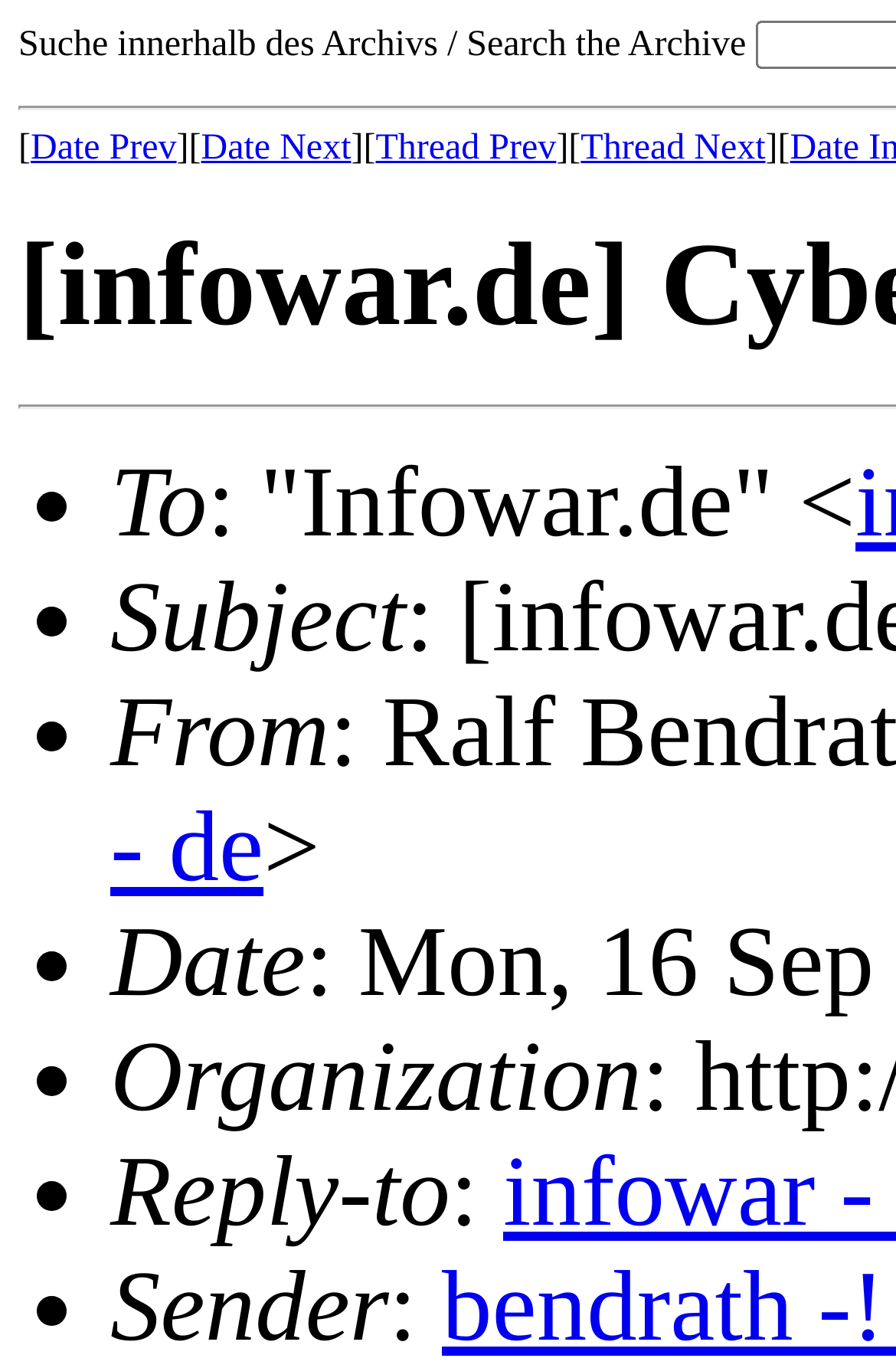Extract the primary header of the webpage and generate its text.

[infowar.de] Cyberterror De-Hype, update